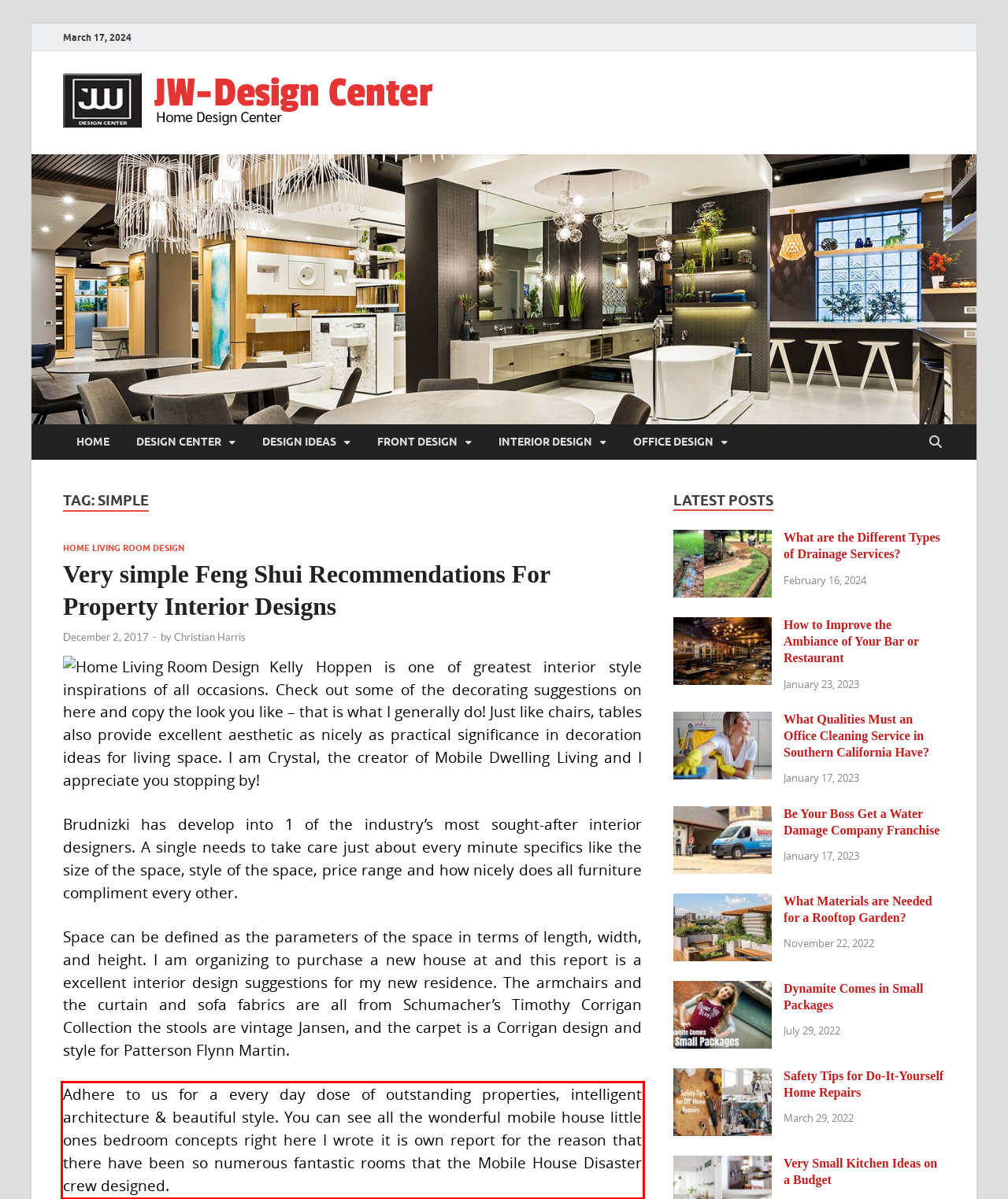In the screenshot of the webpage, find the red bounding box and perform OCR to obtain the text content restricted within this red bounding box.

Adhere to us for a every day dose of outstanding properties, intelligent architecture & beautiful style. You can see all the wonderful mobile house little ones bedroom concepts right here I wrote it is own report for the reason that there have been so numerous fantastic rooms that the Mobile House Disaster crew designed.